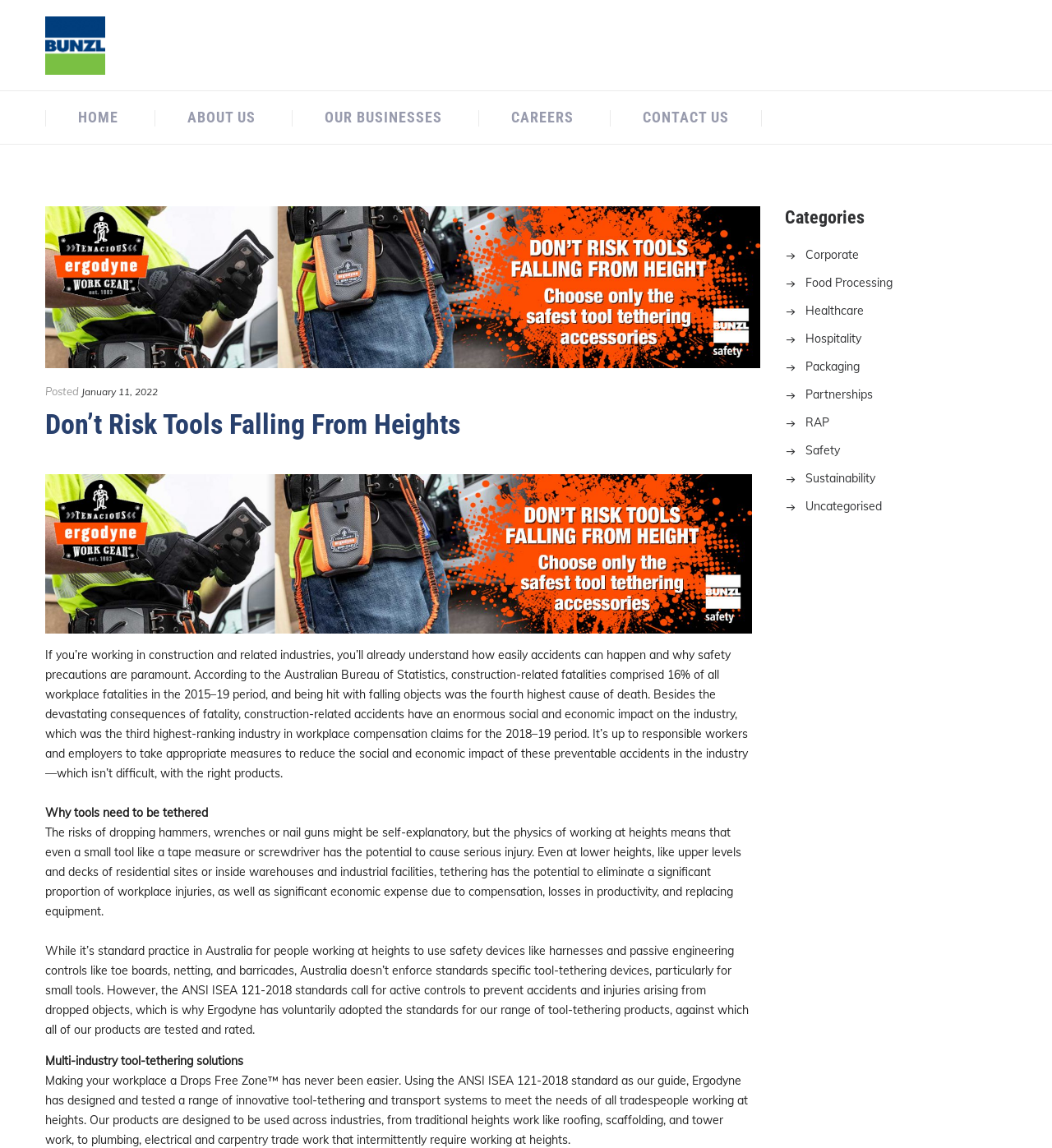Identify the bounding box for the given UI element using the description provided. Coordinates should be in the format (top-left x, top-left y, bottom-right x, bottom-right y) and must be between 0 and 1. Here is the description: Corporate

[0.746, 0.215, 0.816, 0.228]